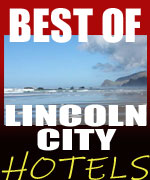Elaborate on all the elements present in the image.

The image features a vibrant promotional graphic that highlights the "Best of Lincoln City Hotels." The background showcases a picturesque beach scene, hinting at the natural beauty of Lincoln City, Oregon, with soft waves lapping at the sandy shore and a serene sky. Bold, eye-catching text in contrasting colors emphasizes "BEST OF" at the top and "LINCOLN CITY" prominently in the center, while "HOTELS" appears at the bottom, inviting viewers to explore accommodation options in this charming coastal destination. This imagery captures the essence of a delightful seaside getaway, making it an attractive choice for prospective travelers seeking both comfort and a stunning landscape.